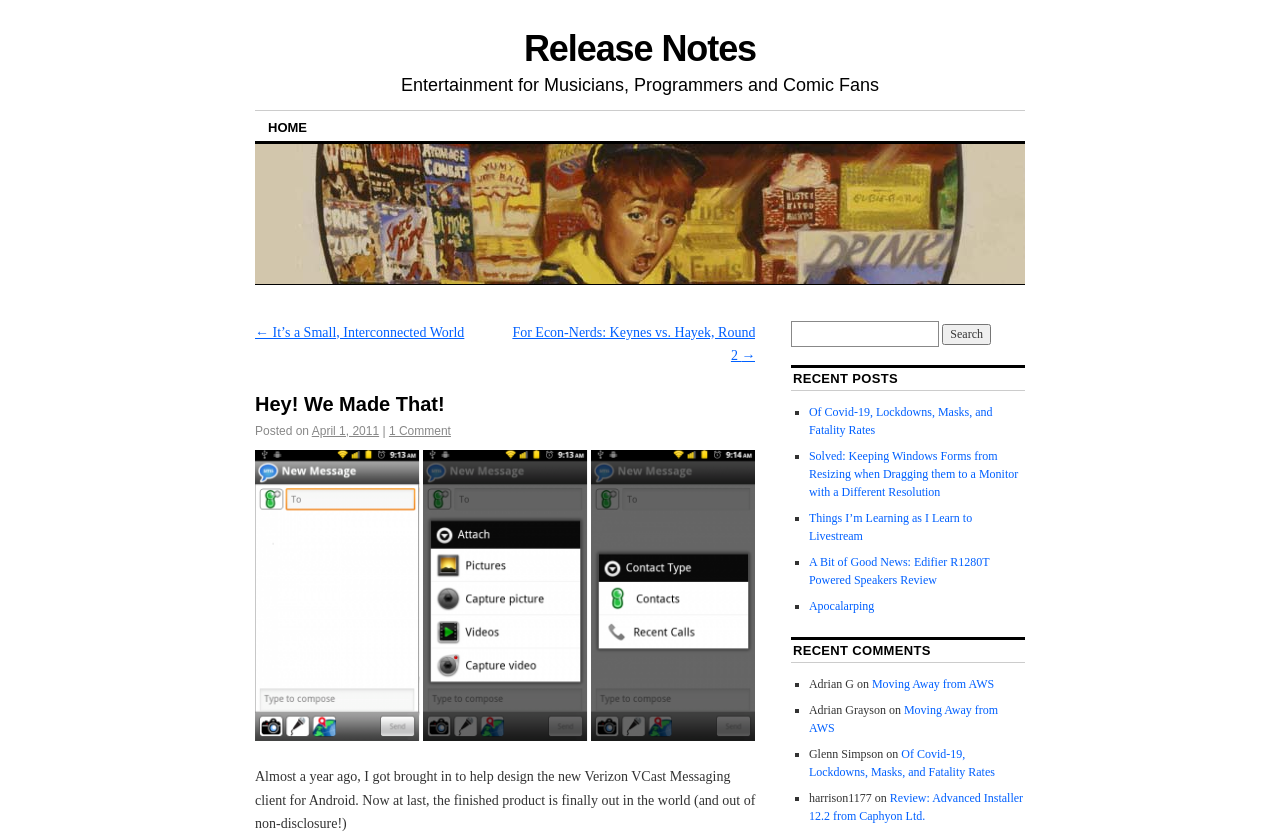Can you find the bounding box coordinates for the element to click on to achieve the instruction: "Read the recent post 'Of Covid-19, Lockdowns, Masks, and Fatality Rates'"?

[0.632, 0.486, 0.775, 0.524]